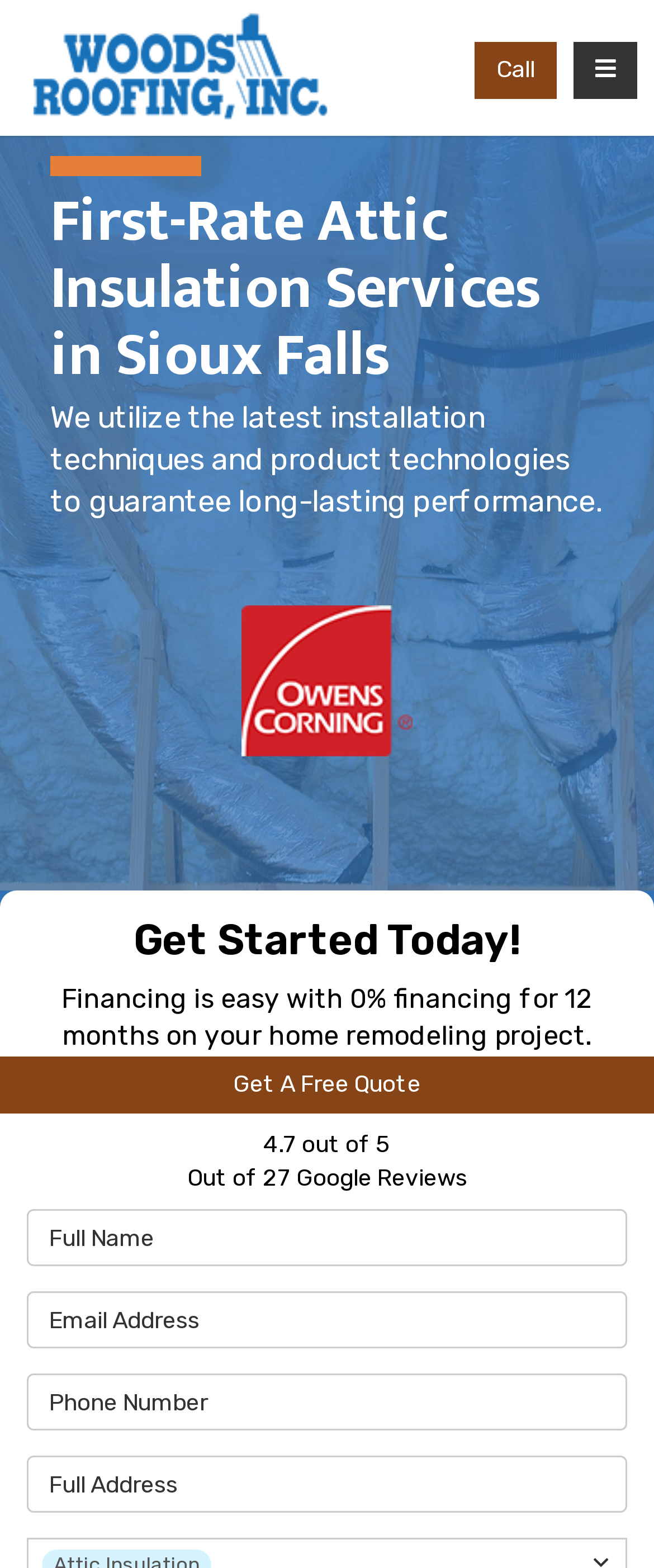What is the primary heading on this webpage?

Sioux Falls Attic Insulation Company